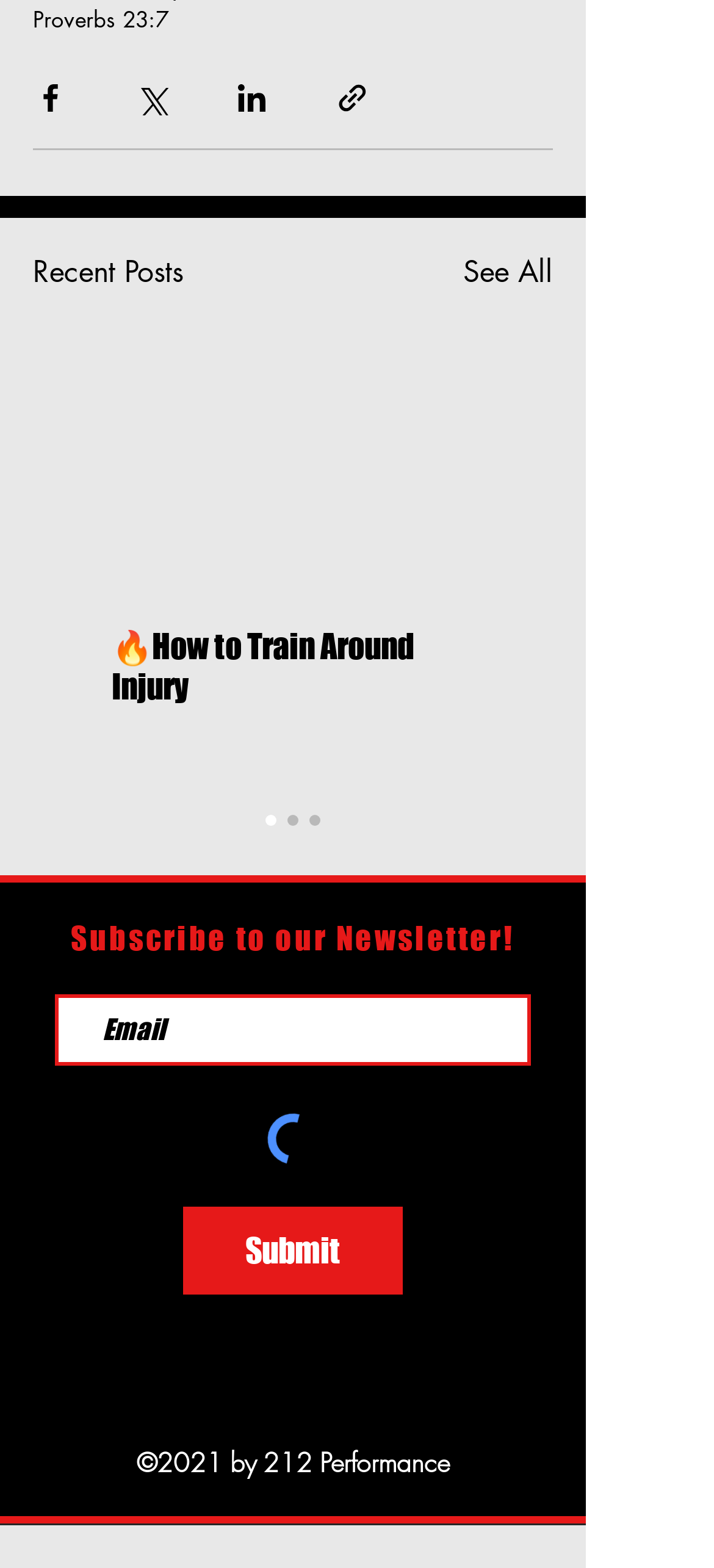Answer the question below with a single word or a brief phrase: 
What is the purpose of the buttons at the top?

Share posts